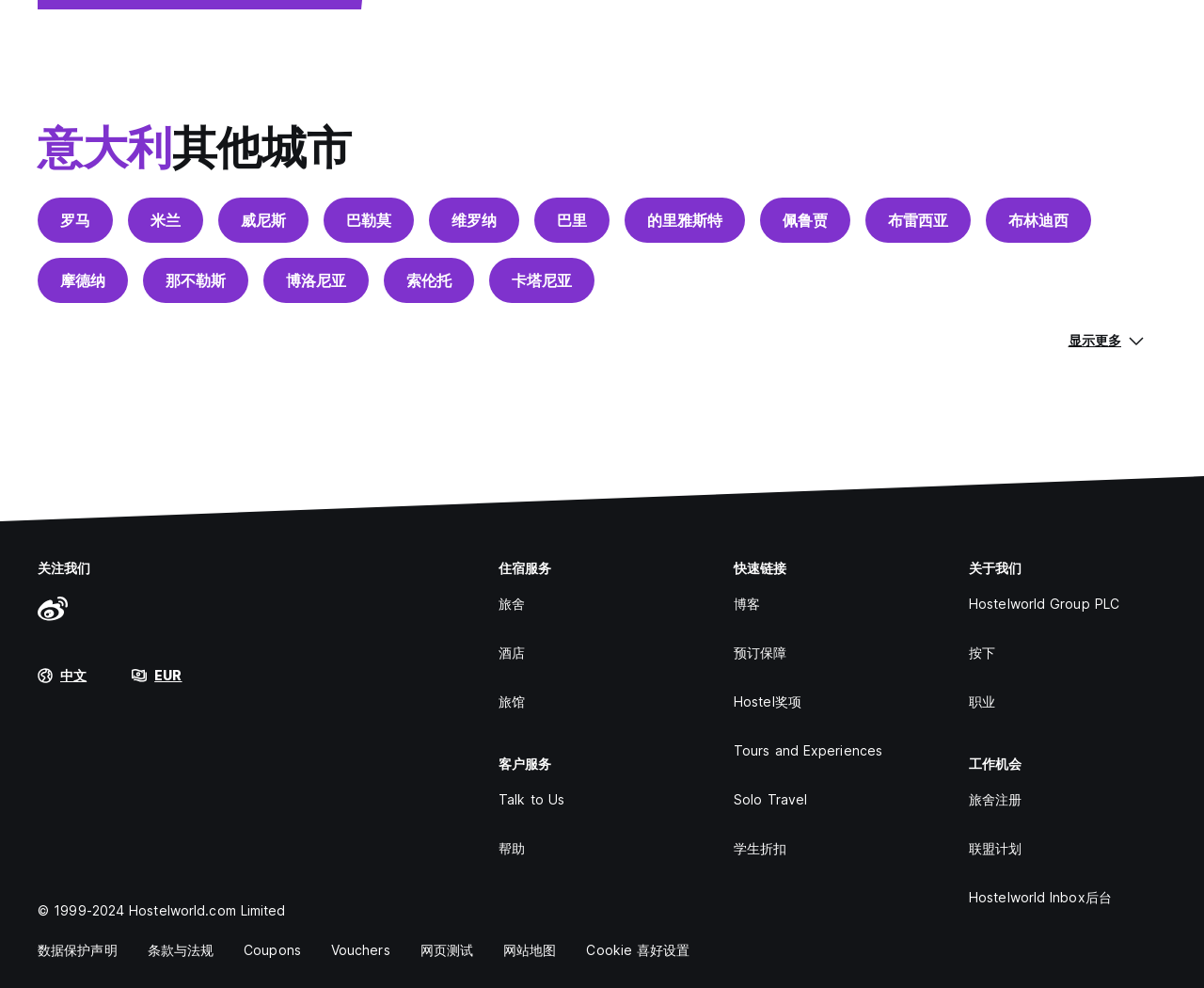Bounding box coordinates should be in the format (top-left x, top-left y, bottom-right x, bottom-right y) and all values should be floating point numbers between 0 and 1. Determine the bounding box coordinate for the UI element described as: Talk to Us

[0.408, 0.787, 0.578, 0.832]